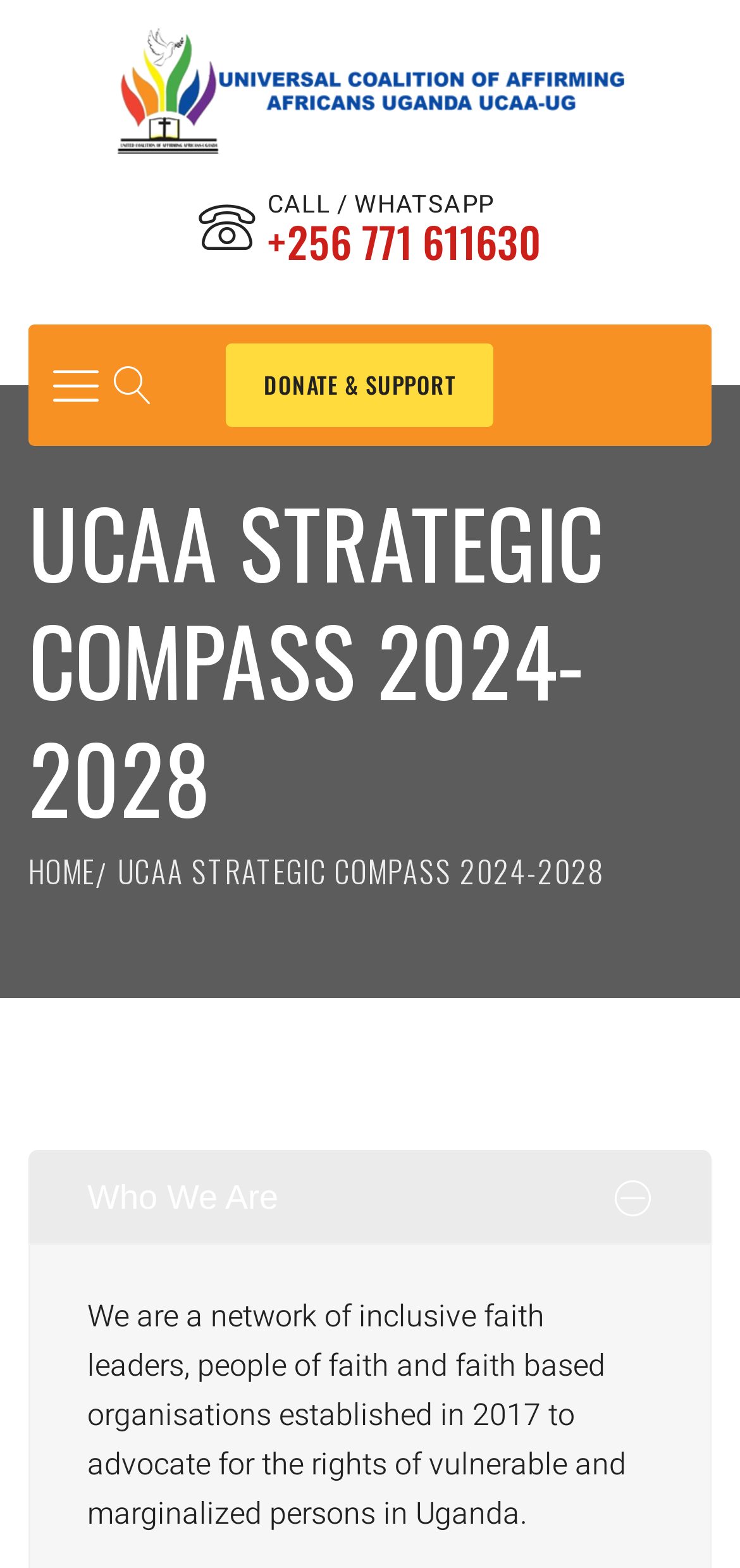What is the name of the organization?
Based on the screenshot, provide a one-word or short-phrase response.

UCAA